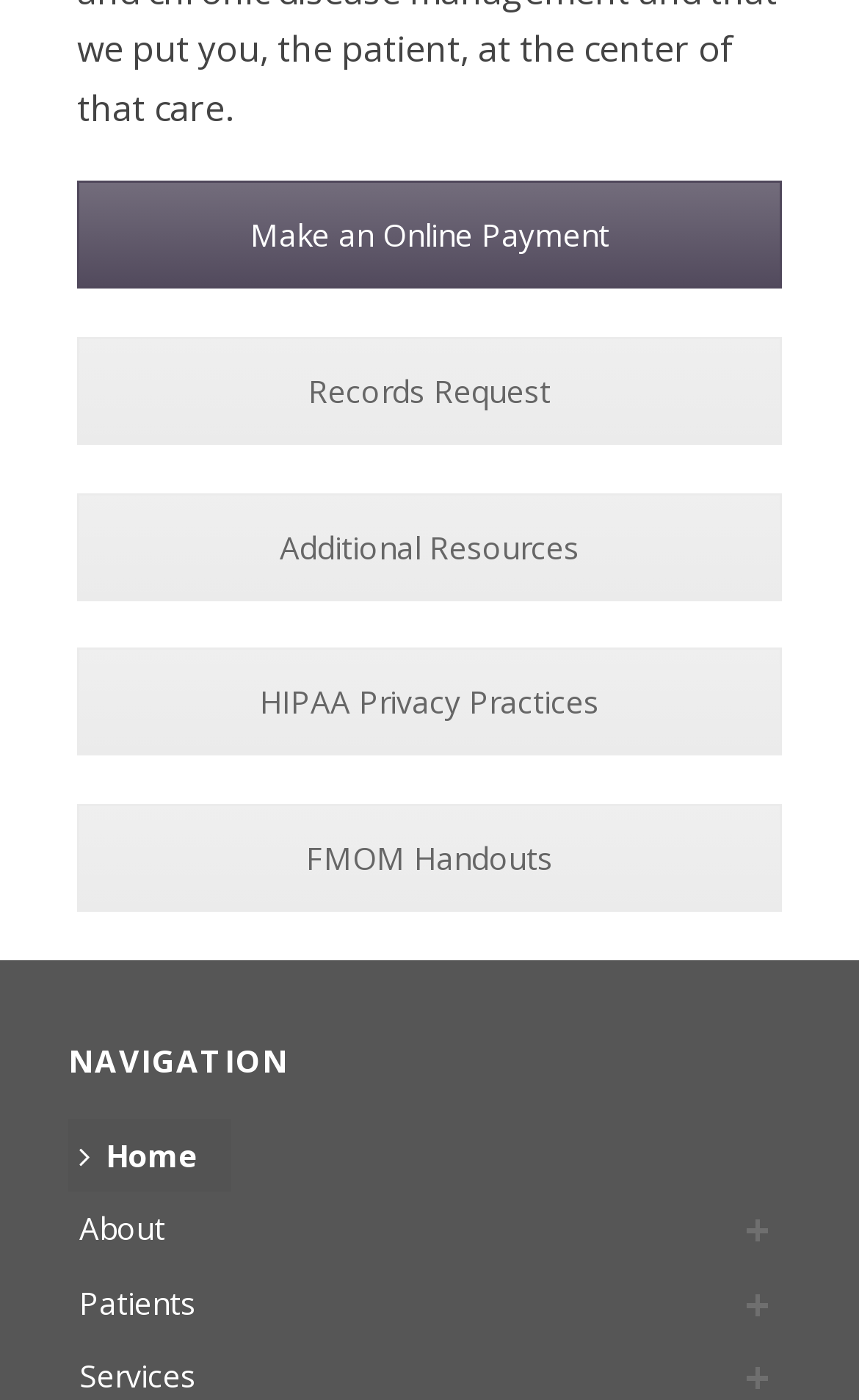How many links are under the 'NAVIGATION' text?
Provide a detailed and well-explained answer to the question.

Under the 'NAVIGATION' text, I found three links: 'Home', 'About', and 'Patients'. These links have bounding boxes of [0.079, 0.799, 0.269, 0.852], [0.079, 0.852, 0.231, 0.904], and [0.079, 0.904, 0.267, 0.956] respectively.